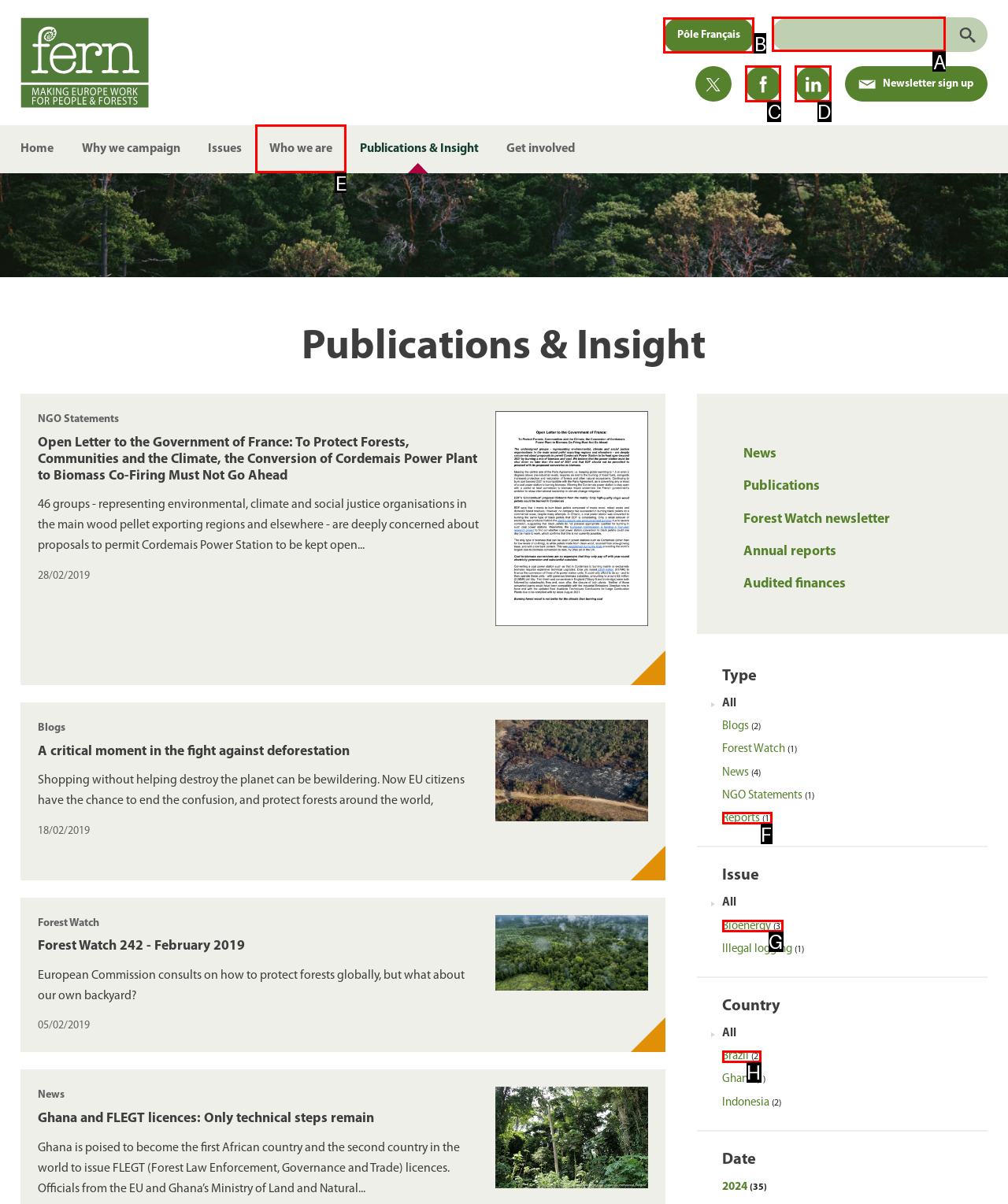Identify the correct UI element to click on to achieve the task: Search for publications. Provide the letter of the appropriate element directly from the available choices.

A